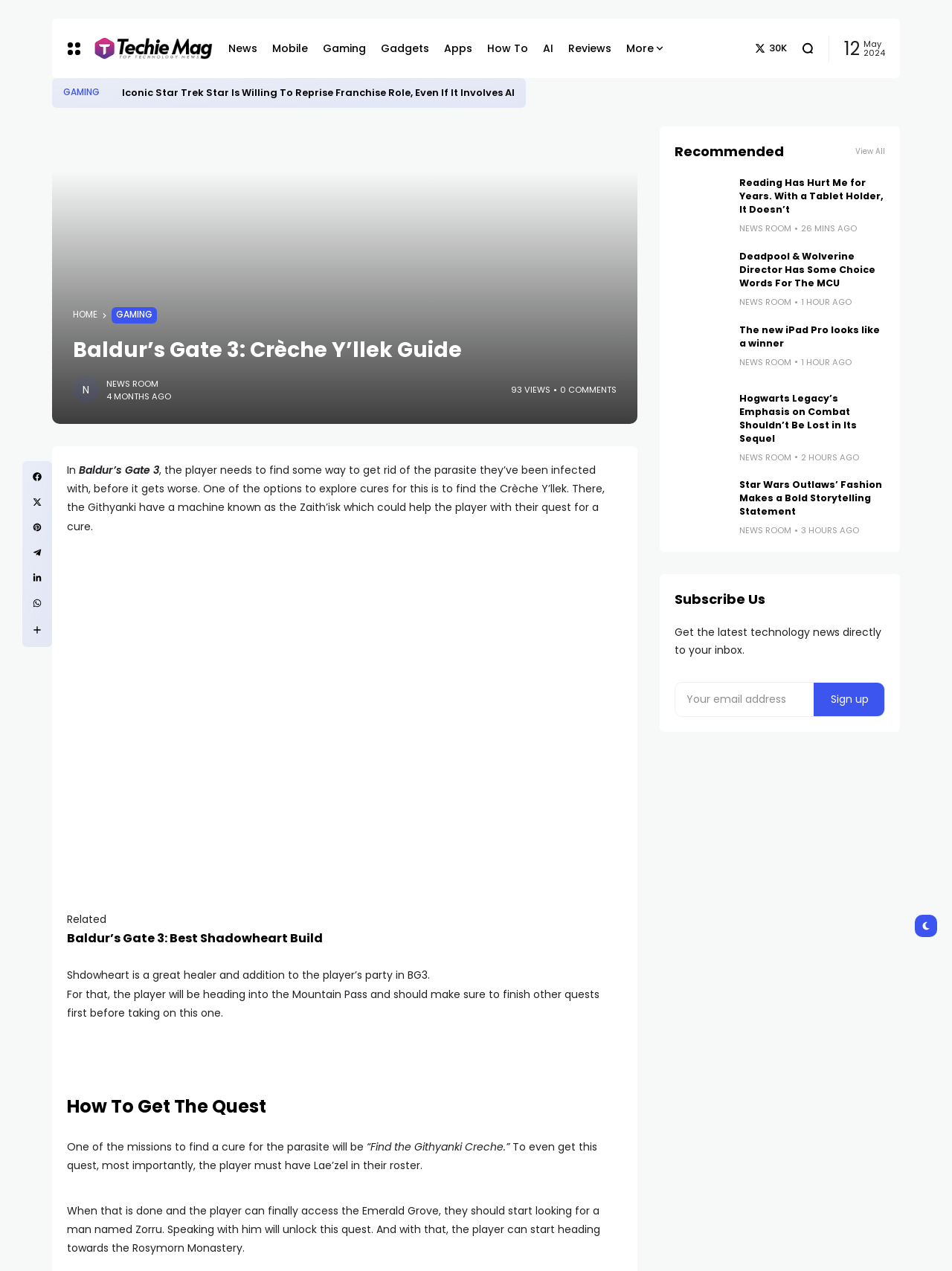Please identify the bounding box coordinates of the region to click in order to complete the given instruction: "Click on GAMING". The coordinates should be four float numbers between 0 and 1, i.e., [left, top, right, bottom].

[0.066, 0.068, 0.105, 0.078]